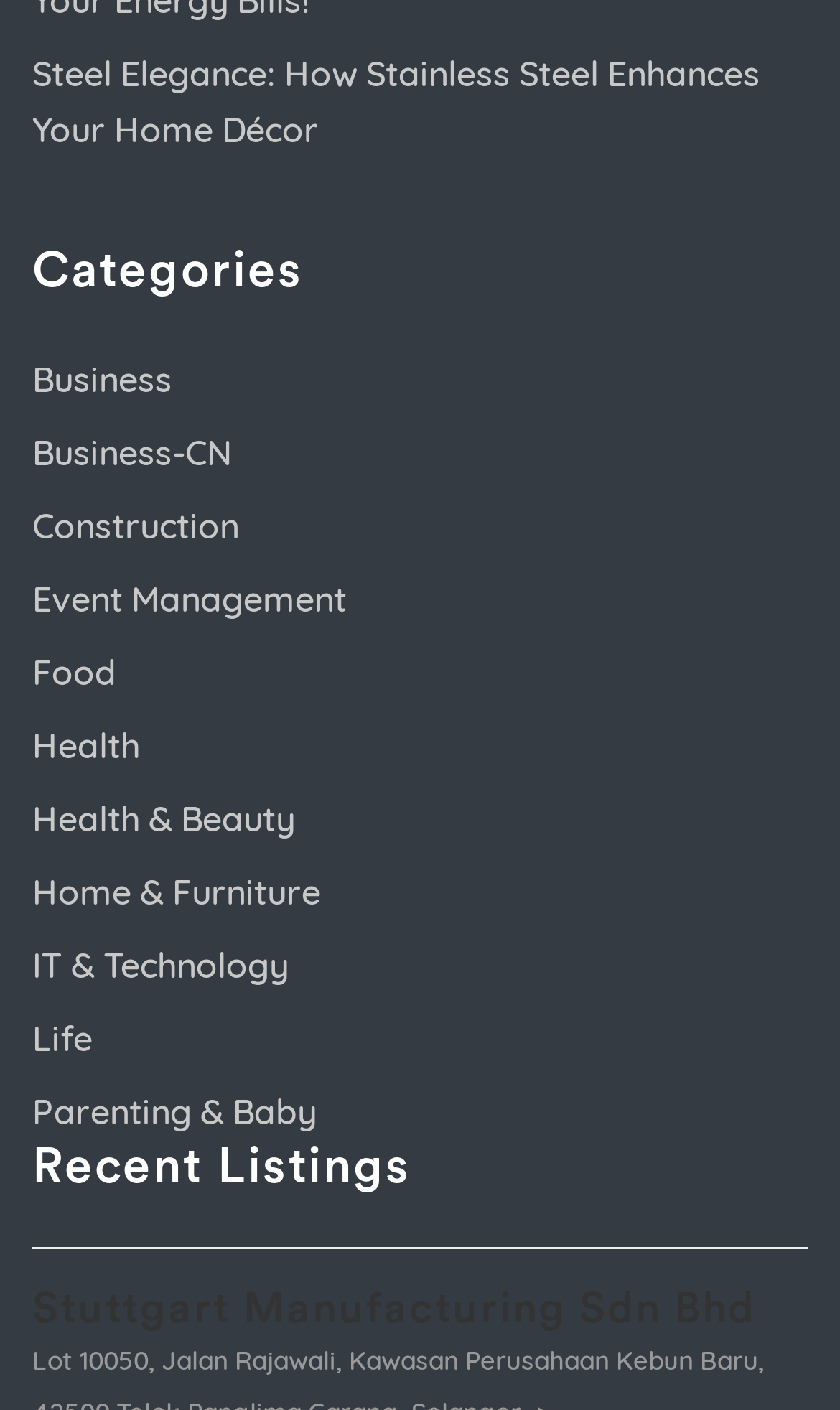Locate the bounding box of the UI element with the following description: "Event Management".

[0.038, 0.41, 0.413, 0.44]